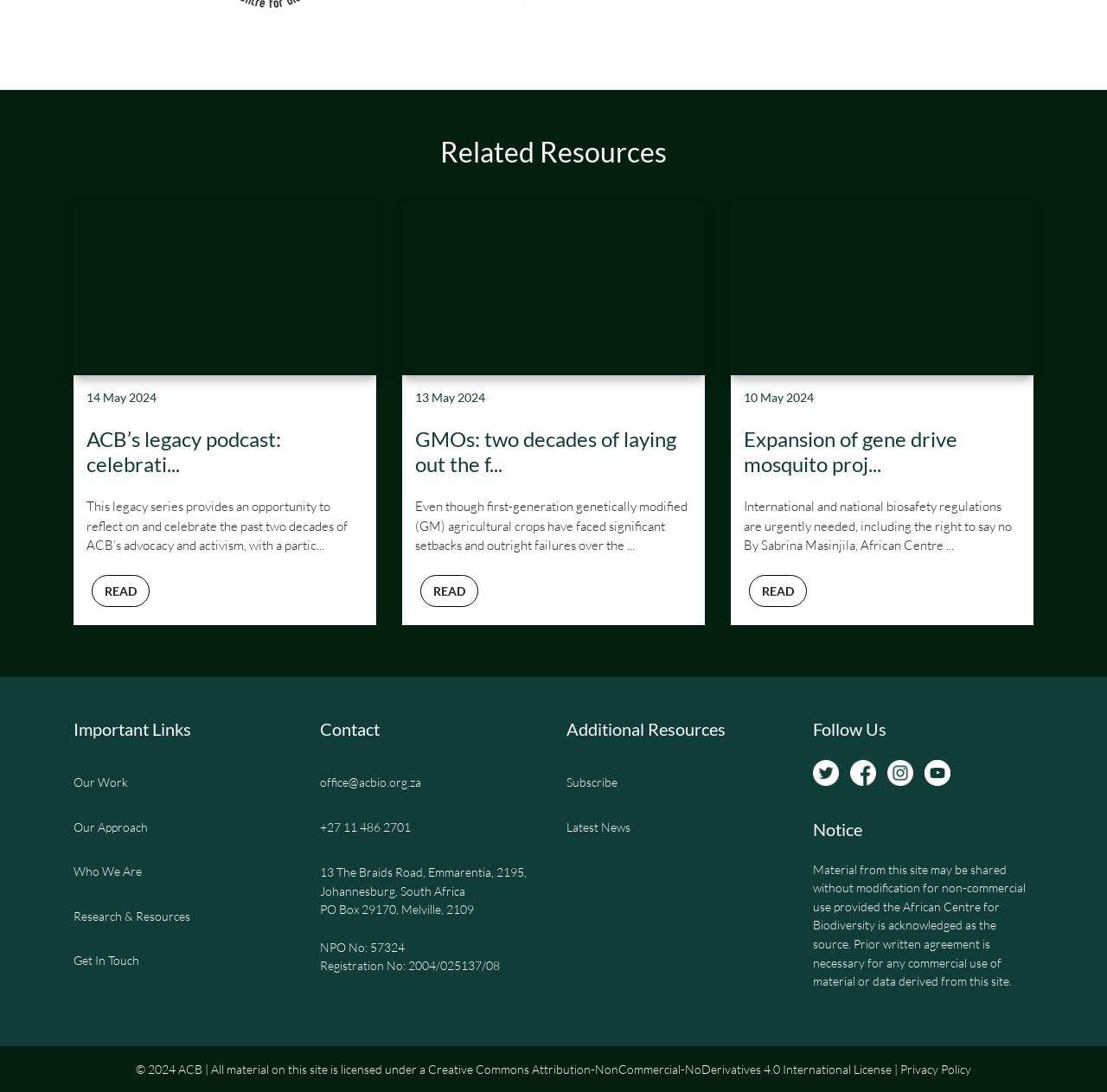Please specify the bounding box coordinates of the clickable region necessary for completing the following instruction: "Learn more about GMOs". The coordinates must consist of four float numbers between 0 and 1, i.e., [left, top, right, bottom].

[0.375, 0.391, 0.625, 0.437]